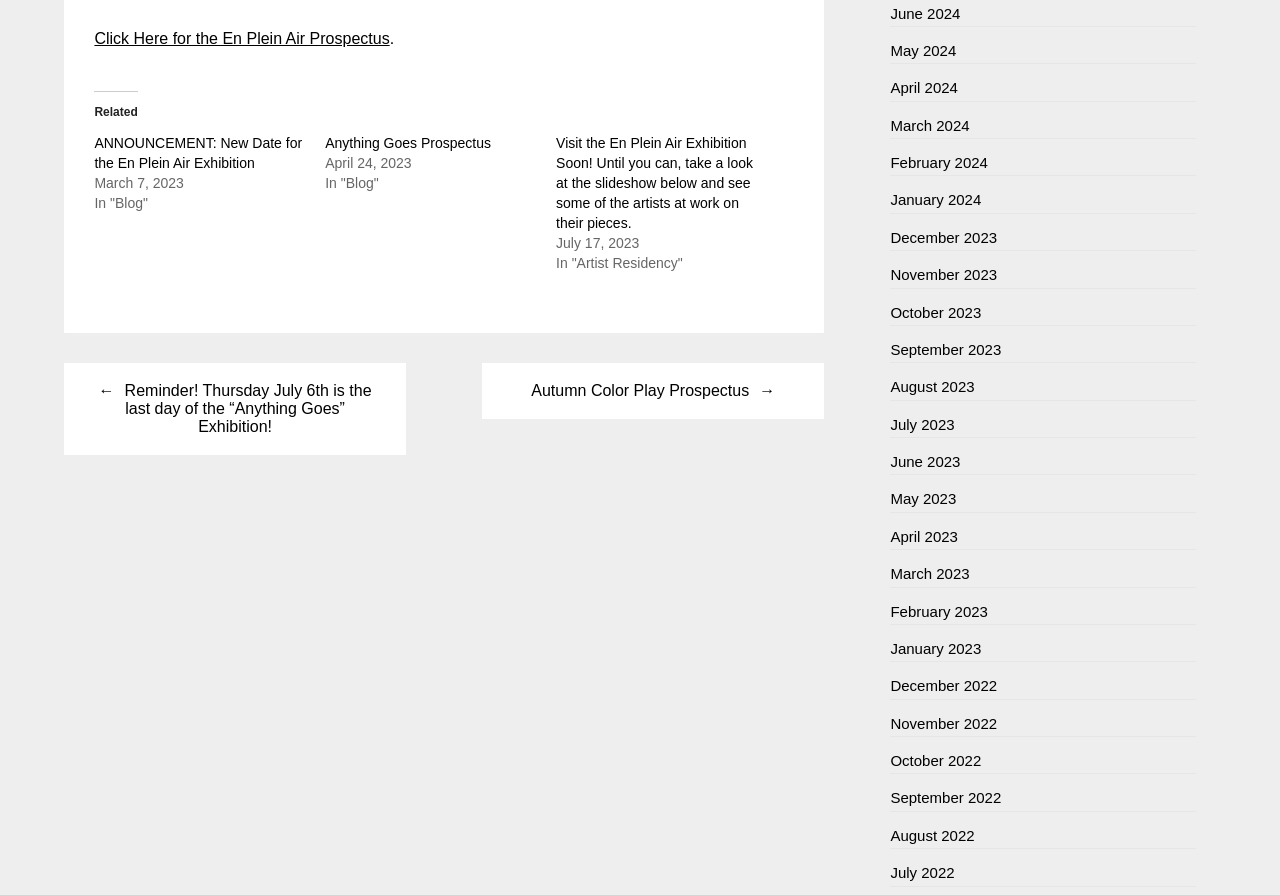Identify the coordinates of the bounding box for the element described below: "November 2022". Return the coordinates as four float numbers between 0 and 1: [left, top, right, bottom].

[0.696, 0.799, 0.779, 0.818]